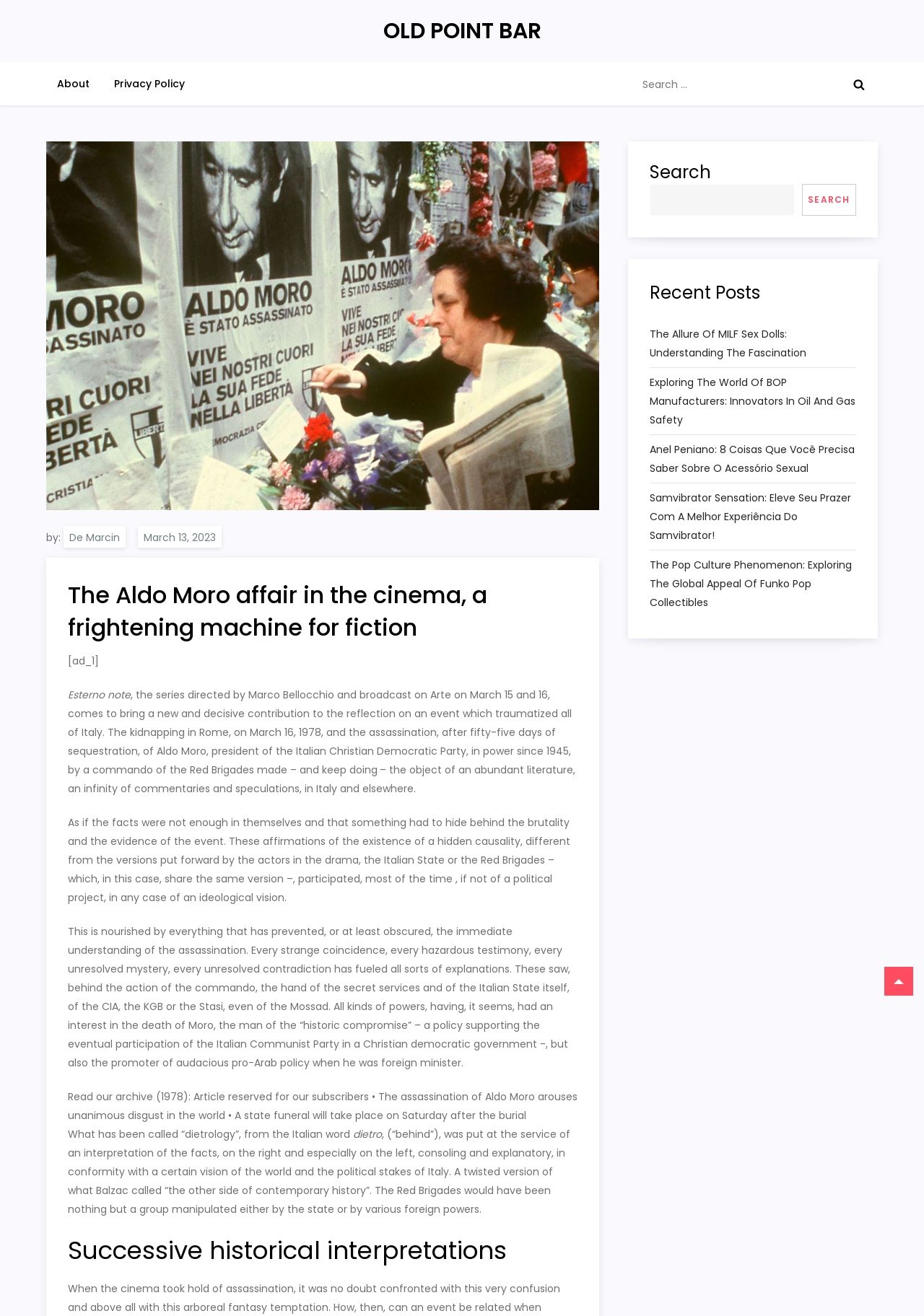Using the format (top-left x, top-left y, bottom-right x, bottom-right y), provide the bounding box coordinates for the described UI element. All values should be floating point numbers between 0 and 1: Privacy Policy

[0.112, 0.047, 0.212, 0.08]